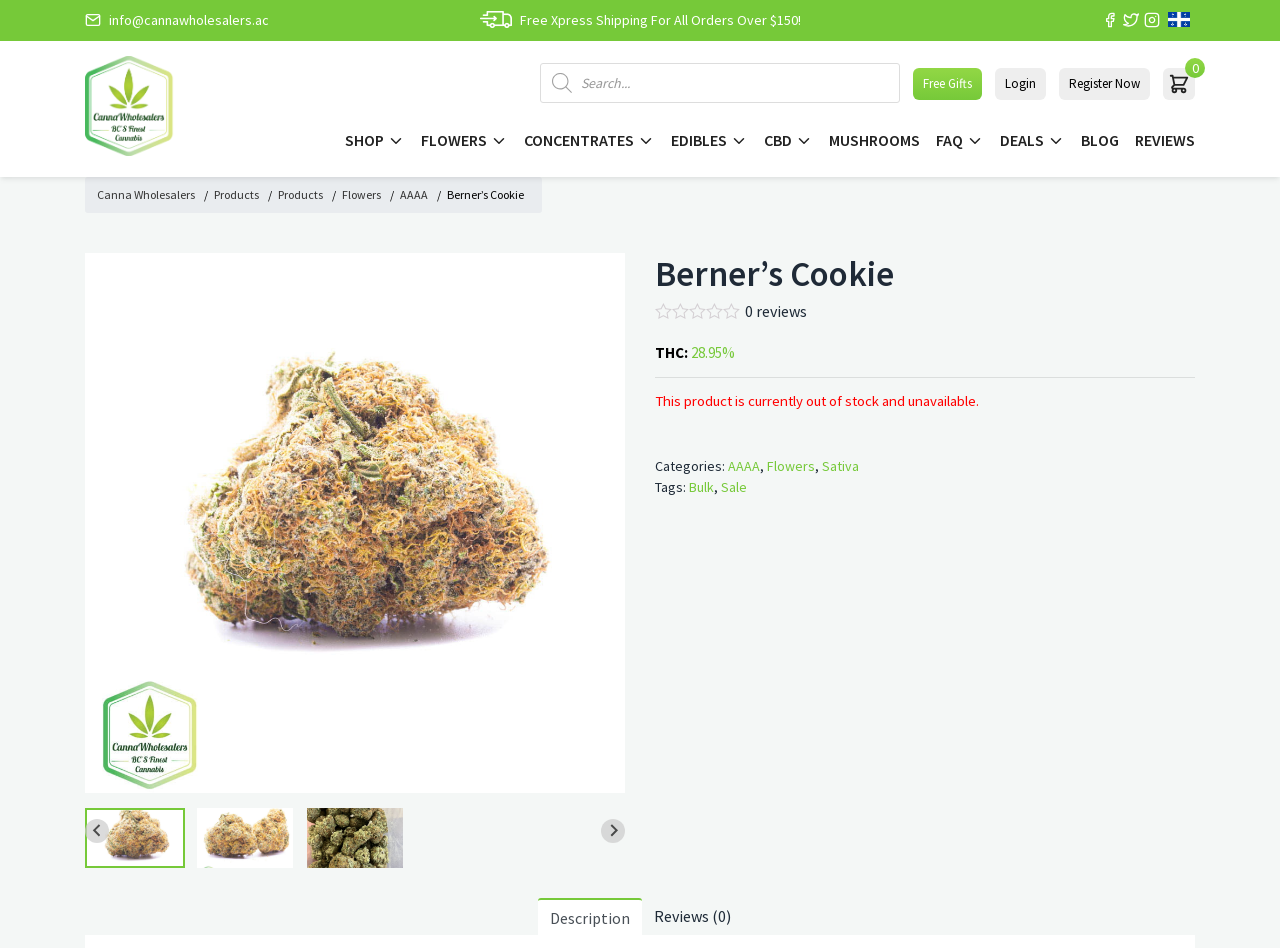Specify the bounding box coordinates of the area to click in order to execute this command: 'Click on Flowers'. The coordinates should consist of four float numbers ranging from 0 to 1, and should be formatted as [left, top, right, bottom].

[0.329, 0.136, 0.397, 0.158]